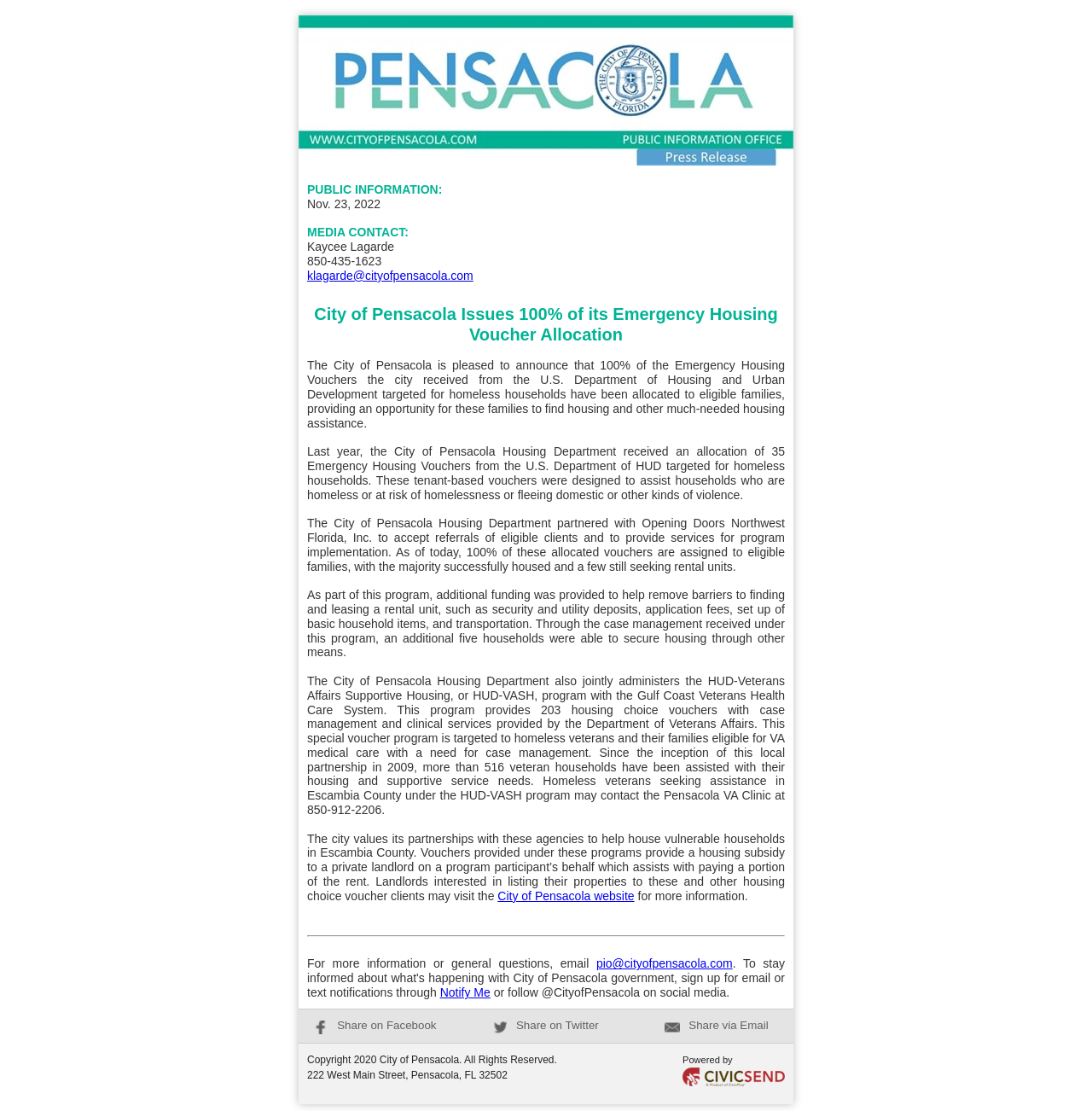Specify the bounding box coordinates of the area that needs to be clicked to achieve the following instruction: "Visit the City of Pensacola website".

[0.456, 0.8, 0.581, 0.812]